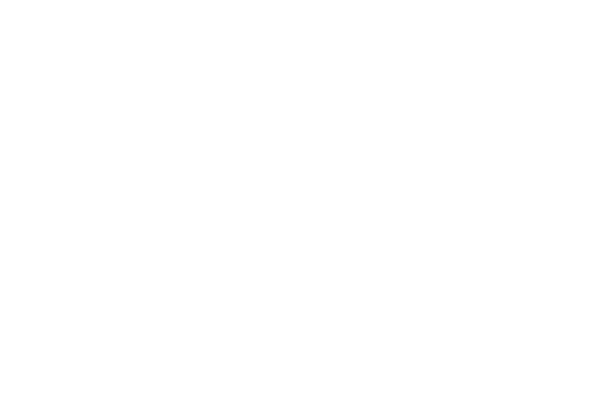Answer the question below with a single word or a brief phrase: 
What elements are used to depict hard work and laziness?

Symbolic elements or illustrations